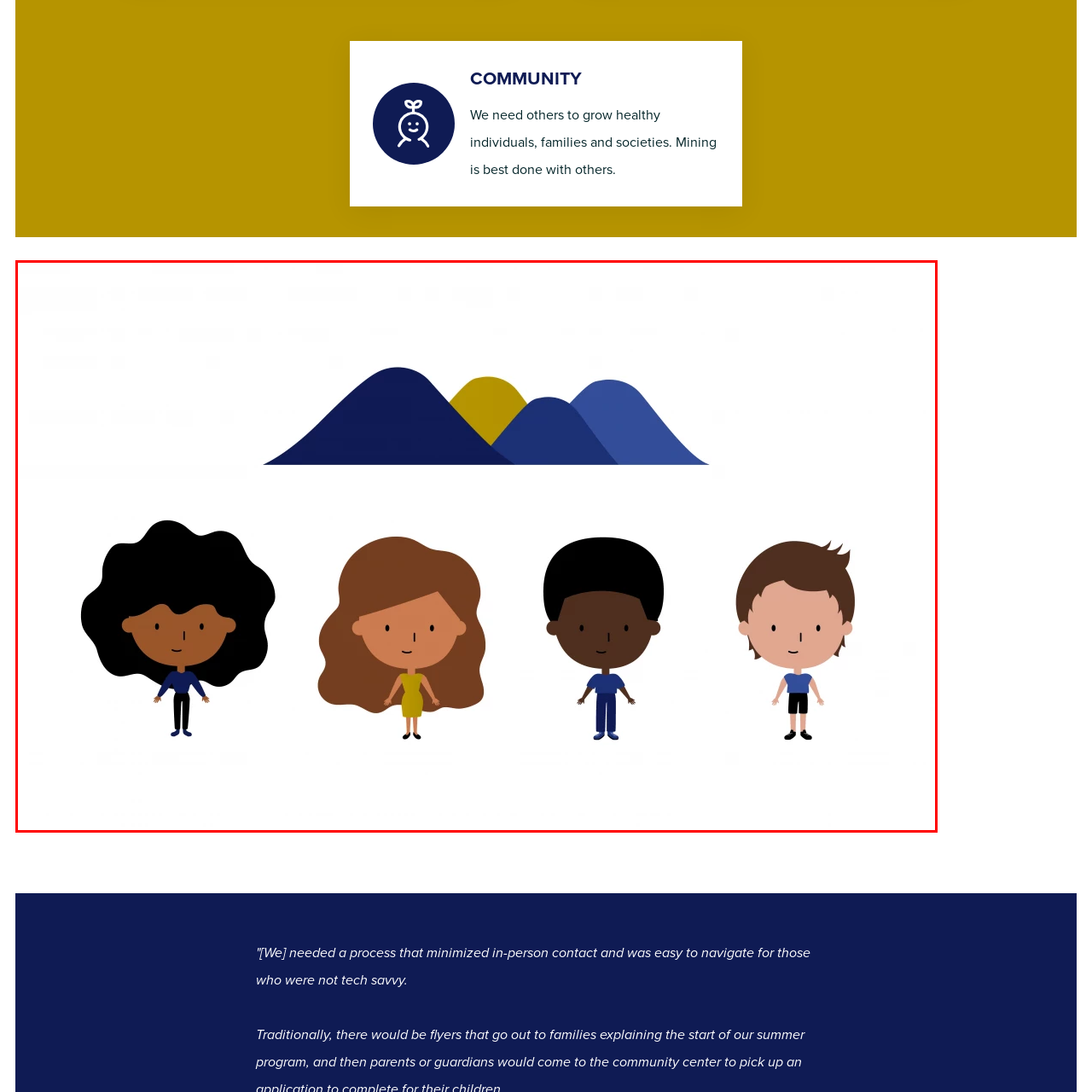Check the image highlighted by the red rectangle and provide a single word or phrase for the question:
What is the dominant color of the mountains?

Blue